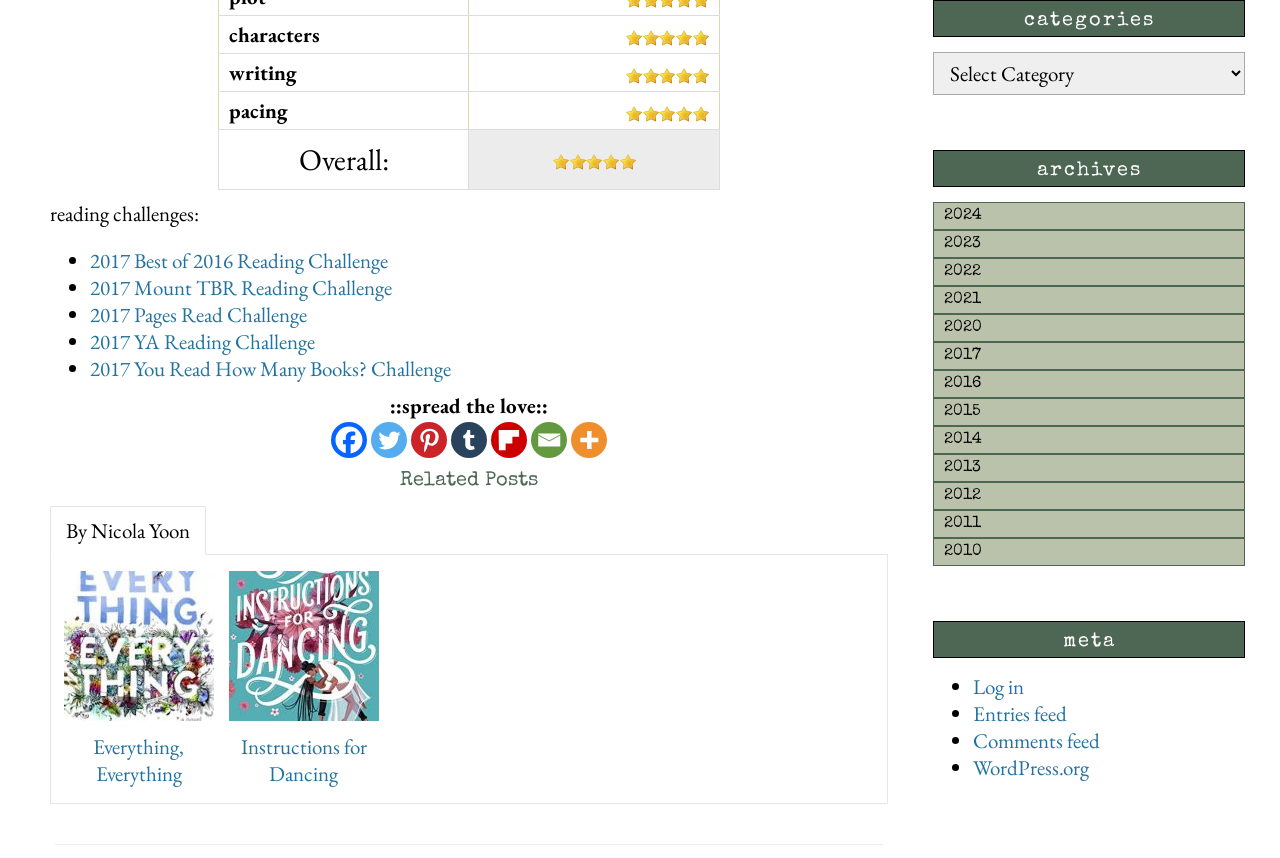Locate the bounding box of the user interface element based on this description: "parent_node: Everything, Everything".

[0.044, 0.659, 0.173, 0.848]